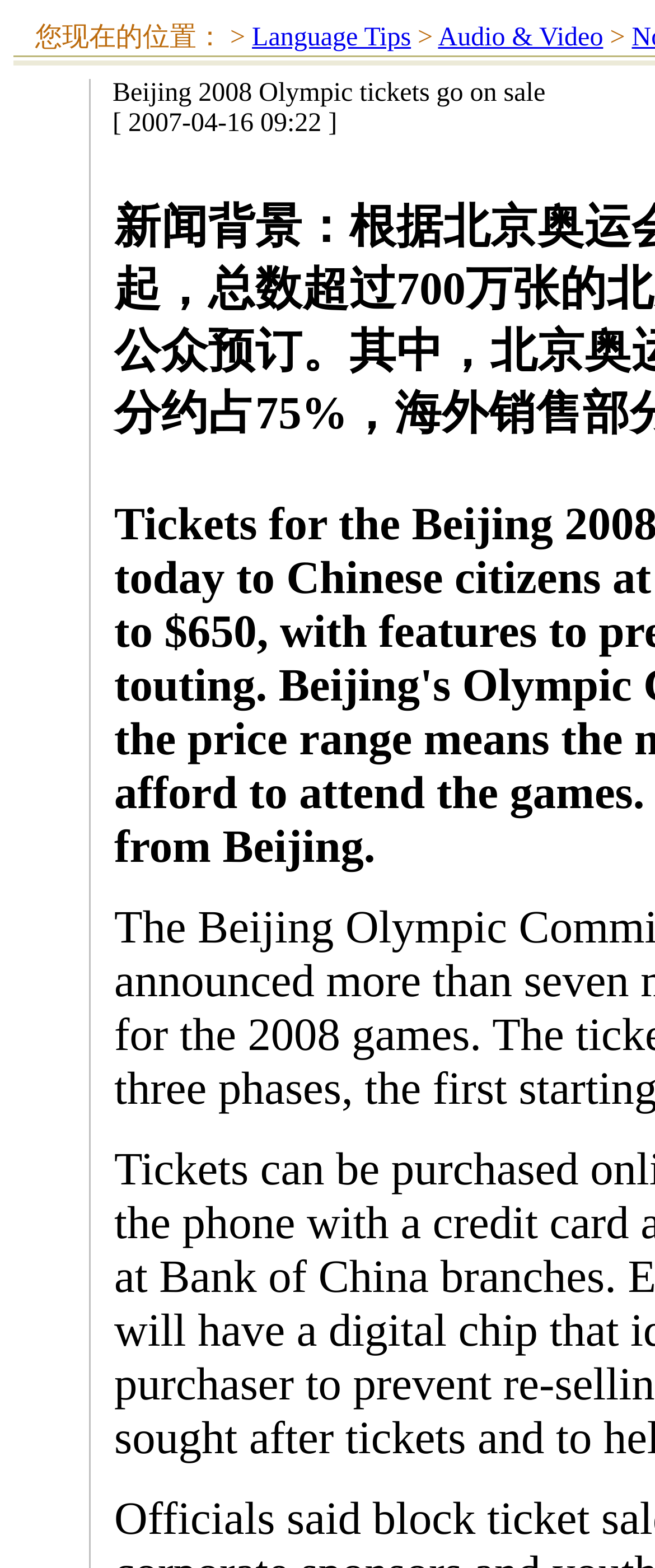How many images are on the top row?
Please provide a detailed and comprehensive answer to the question.

By examining the bounding box coordinates, I can see that there are four images with similar y1 and y2 values, indicating that they are aligned horizontally and likely on the same row.